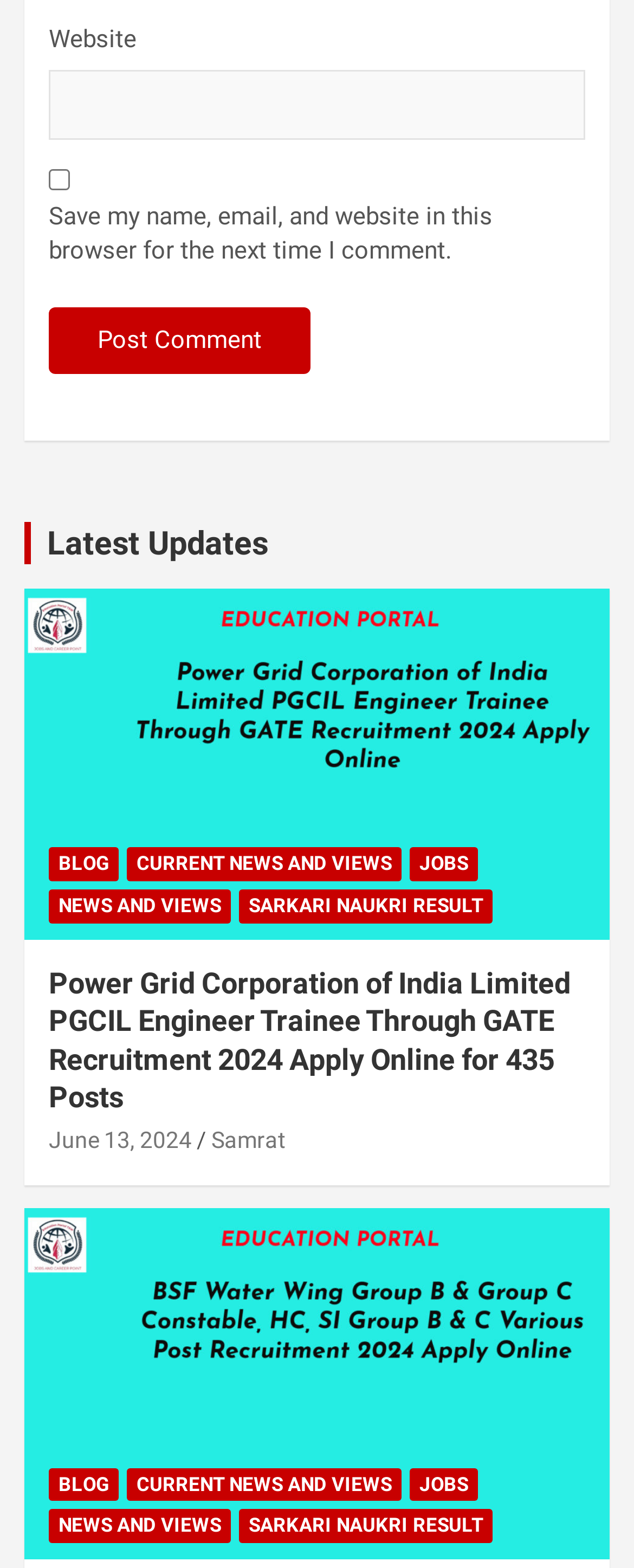Determine the coordinates of the bounding box that should be clicked to complete the instruction: "Check save my name and email". The coordinates should be represented by four float numbers between 0 and 1: [left, top, right, bottom].

[0.077, 0.108, 0.11, 0.121]